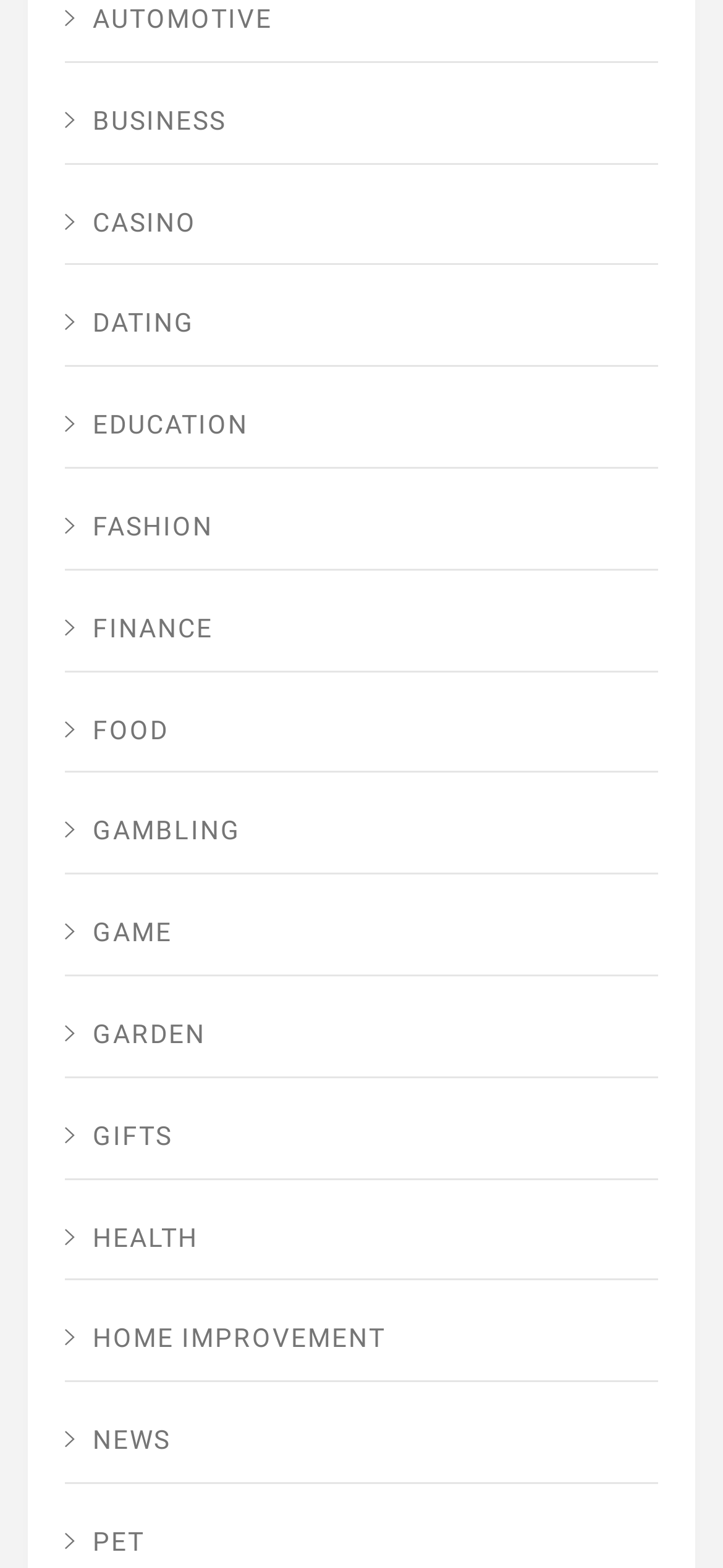Find the bounding box coordinates of the clickable area required to complete the following action: "Visit the CASINO page".

[0.09, 0.117, 0.91, 0.17]